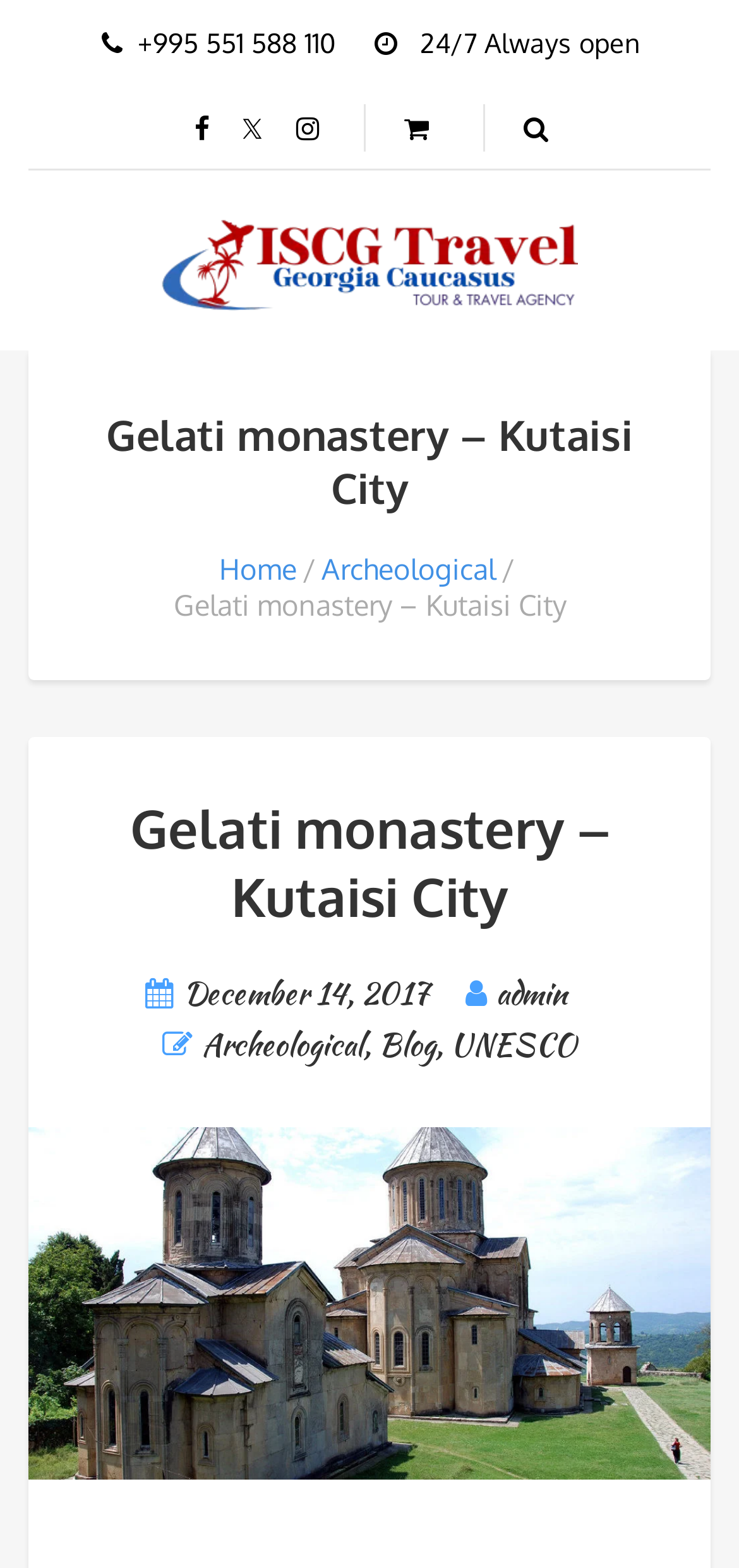Generate a thorough description of the webpage.

The webpage is about Gelati monastery in Kutaisi City, Georgia, and is part of the ISCG Travel Georgia Caucasus website. At the top left, there is a phone number "+995 551 588 110" and an indication that the location is "24/7 Always open". Next to these, there are several social media links, including Facebook, Twitter, and Instagram, represented by their respective icons.

Below these, there is a large header that reads "Gelati monastery – Kutaisi City". Underneath this header, there is a navigation menu with links to "Home", "Archeological", and other pages.

The main content of the page is a blog post about Gelati monastery, with a title that matches the header. The post has a publication date of "December 14, 2017" and is attributed to an author named "admin". There are also links to categories, including "Archeological" and "Blog", as well as a tag "UNESCO".

To the right of the navigation menu, there is a large image of the Gelati monastery, which takes up most of the right side of the page. At the very bottom of the page, there is another image of the monastery, which spans the entire width of the page.

At the top of the page, there is a link to the ISCG Travel Georgia Caucasus website, which includes a logo and a navigation menu.